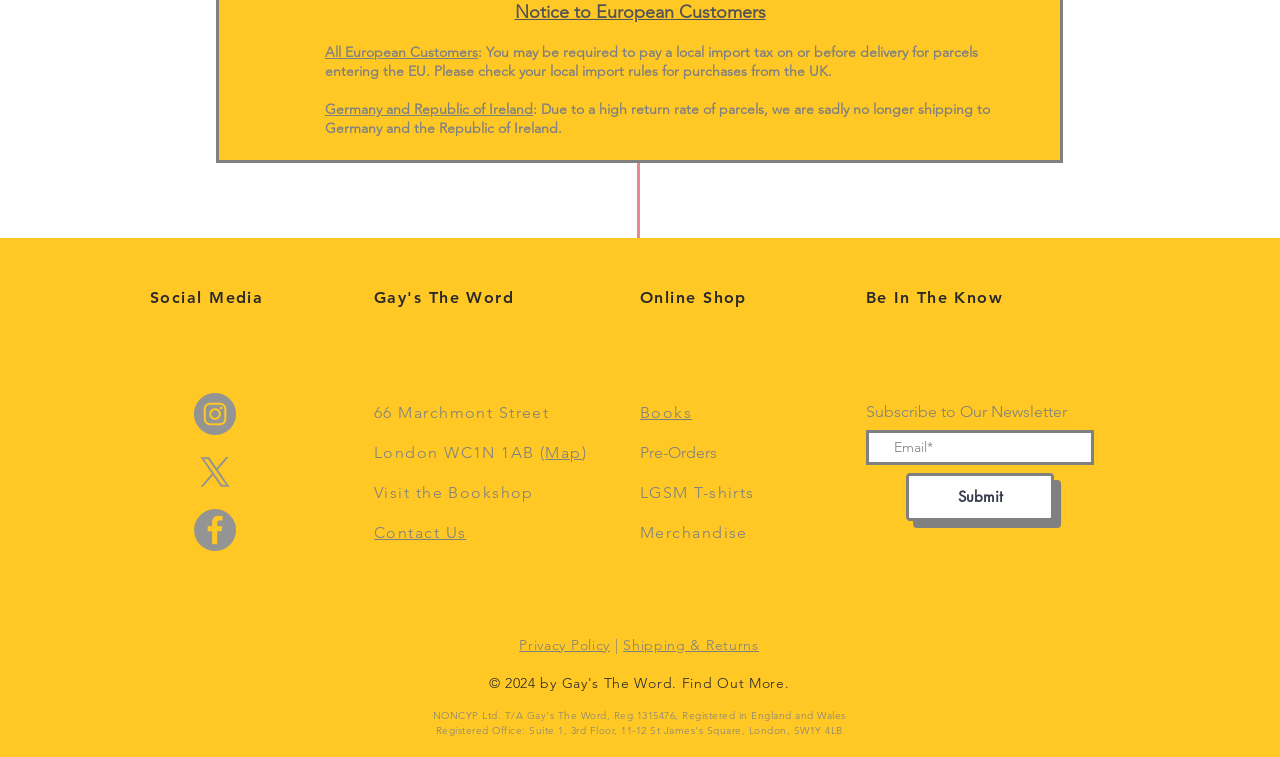Locate the bounding box coordinates of the element that should be clicked to execute the following instruction: "View Shipping & Returns".

[0.487, 0.84, 0.593, 0.864]